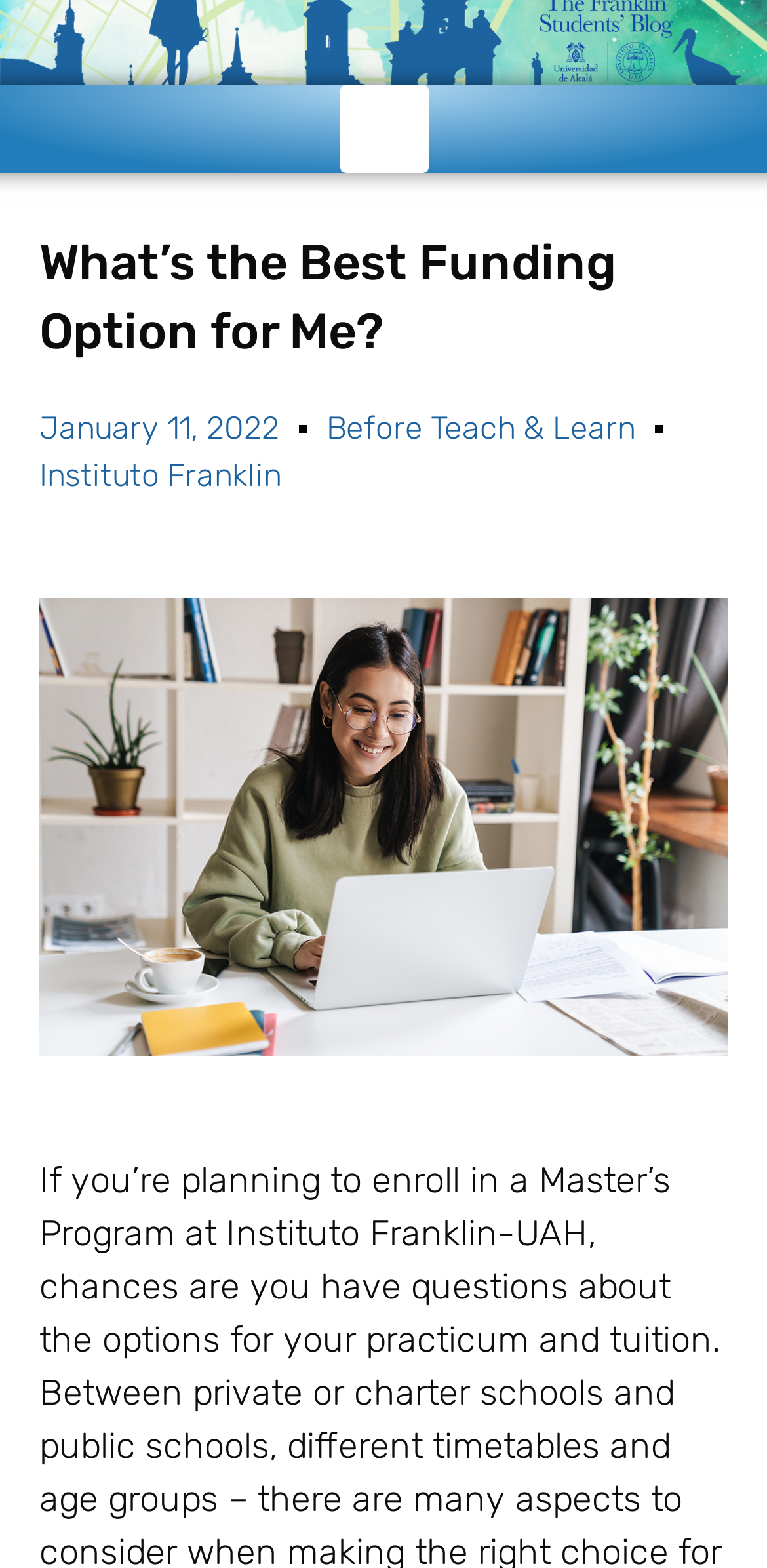What is the text of the webpage's headline?

What’s the Best Funding Option for Me?